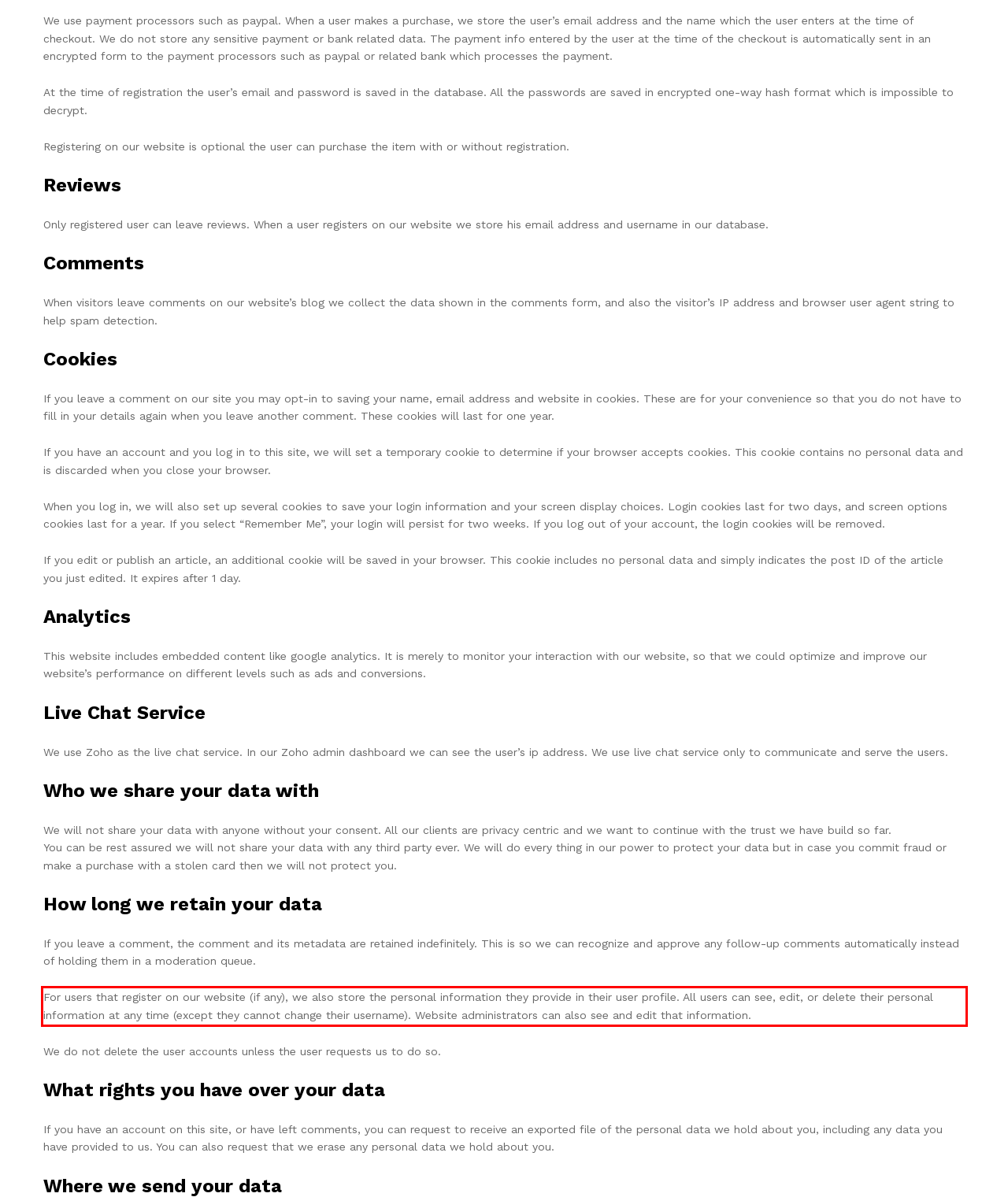You have a screenshot with a red rectangle around a UI element. Recognize and extract the text within this red bounding box using OCR.

For users that register on our website (if any), we also store the personal information they provide in their user profile. All users can see, edit, or delete their personal information at any time (except they cannot change their username). Website administrators can also see and edit that information.